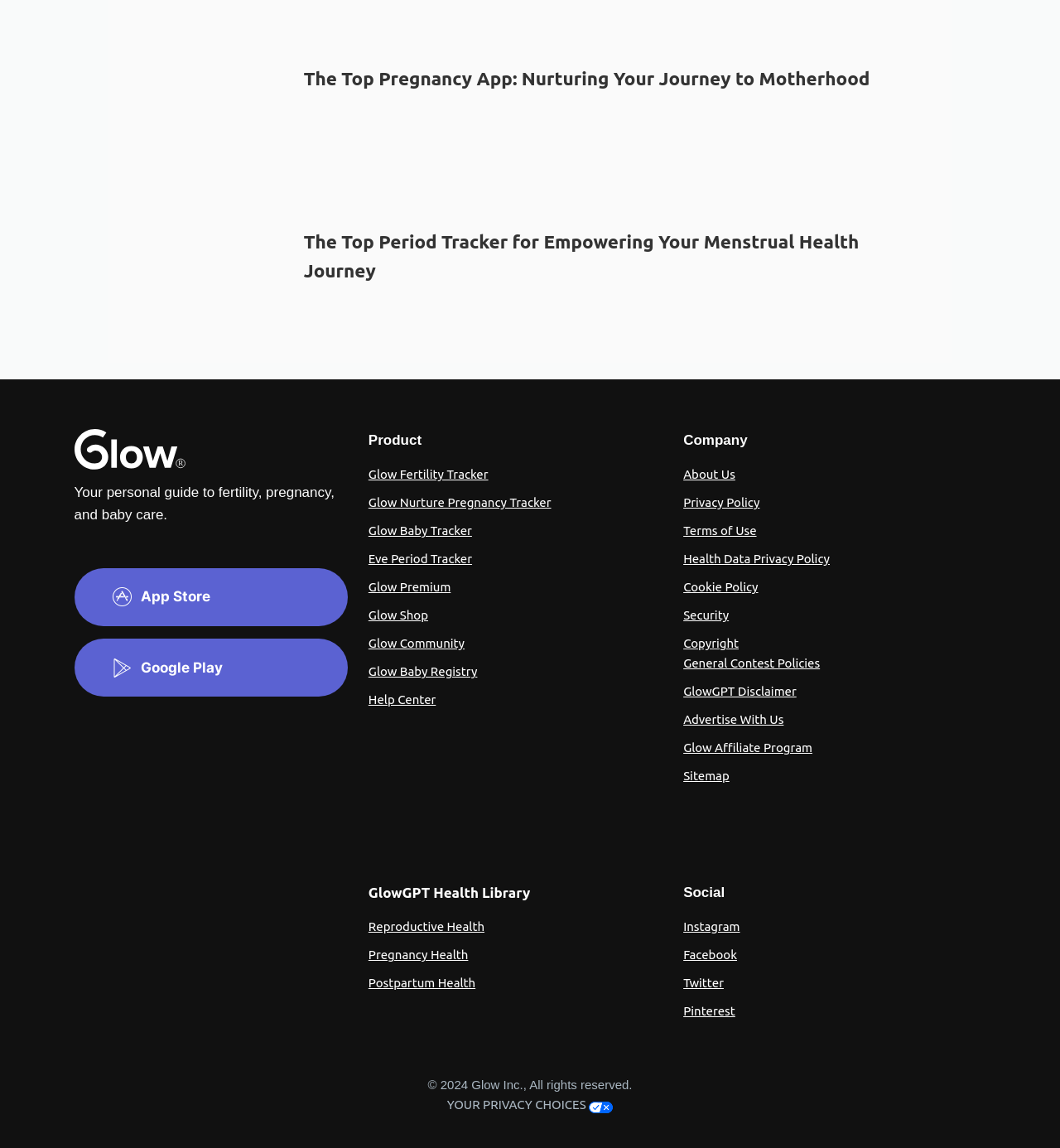Give a short answer using one word or phrase for the question:
What is the main purpose of this website?

Pregnancy and fertility tracking